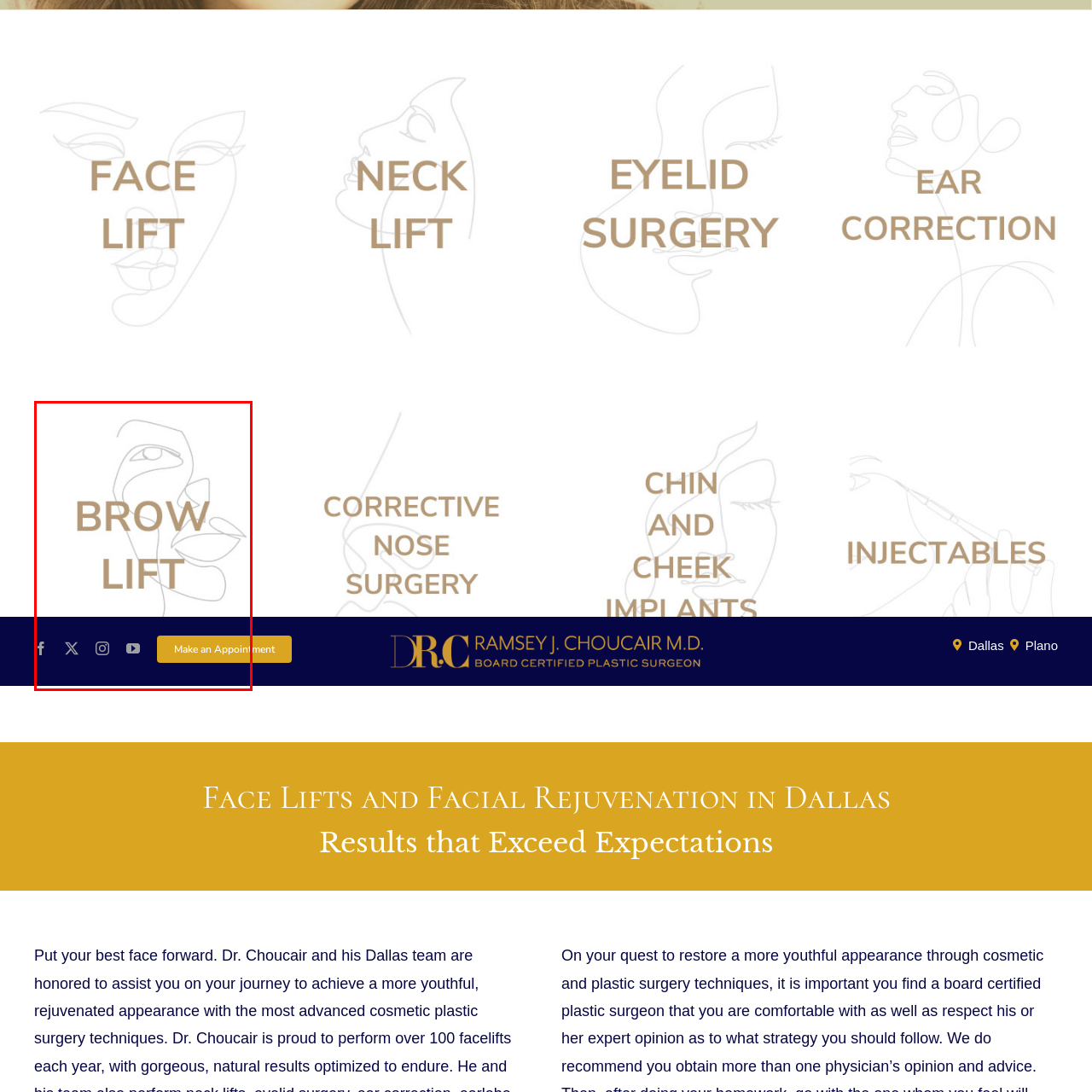Look at the area highlighted in the red box, What is the shape of the woman's face? Please provide an answer in a single word or phrase.

Simple line drawing